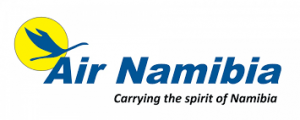Elaborate on all the elements present in the image.

The image features the logo of Air Namibia, a national airline owned by the Namibian government. The logo prominently displays the company name "Air Namibia" in bold blue letters, accompanied by the tagline "Carrying the spirit of Namibia." Above the text, there is a stylized yellow circle with a silhouette of a bird in flight, symbolizing the connection to the freedom and beauty of Namibia's landscapes. This visual identity reflects Air Namibia's commitment to providing reliable domestic, regional, and international flight services, as well as promoting the cultural spirit of Namibia in its operations.